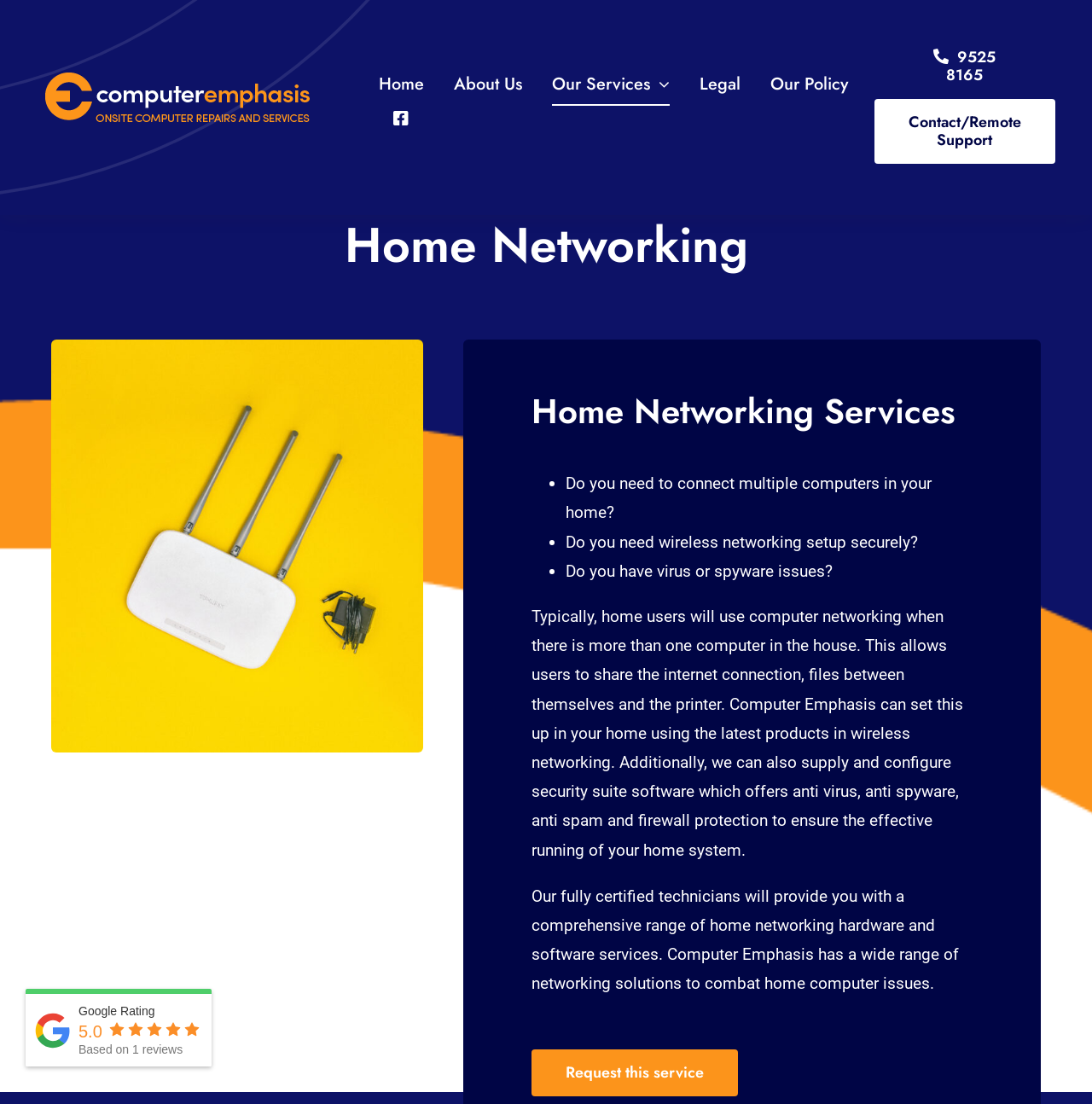Please indicate the bounding box coordinates for the clickable area to complete the following task: "Learn about Our Services". The coordinates should be specified as four float numbers between 0 and 1, i.e., [left, top, right, bottom].

[0.505, 0.059, 0.613, 0.096]